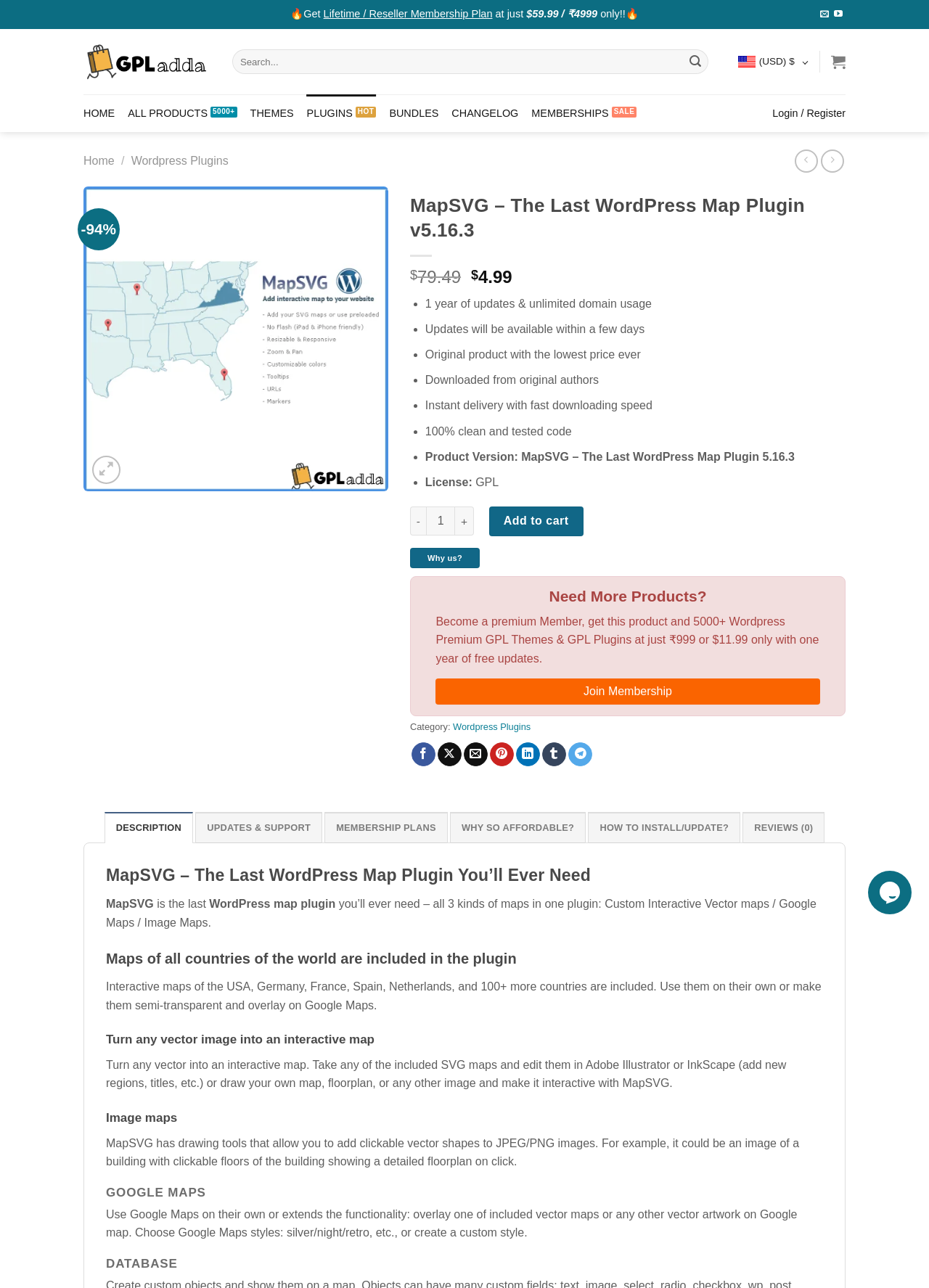Find the bounding box coordinates of the element's region that should be clicked in order to follow the given instruction: "Add to cart". The coordinates should consist of four float numbers between 0 and 1, i.e., [left, top, right, bottom].

[0.526, 0.393, 0.628, 0.416]